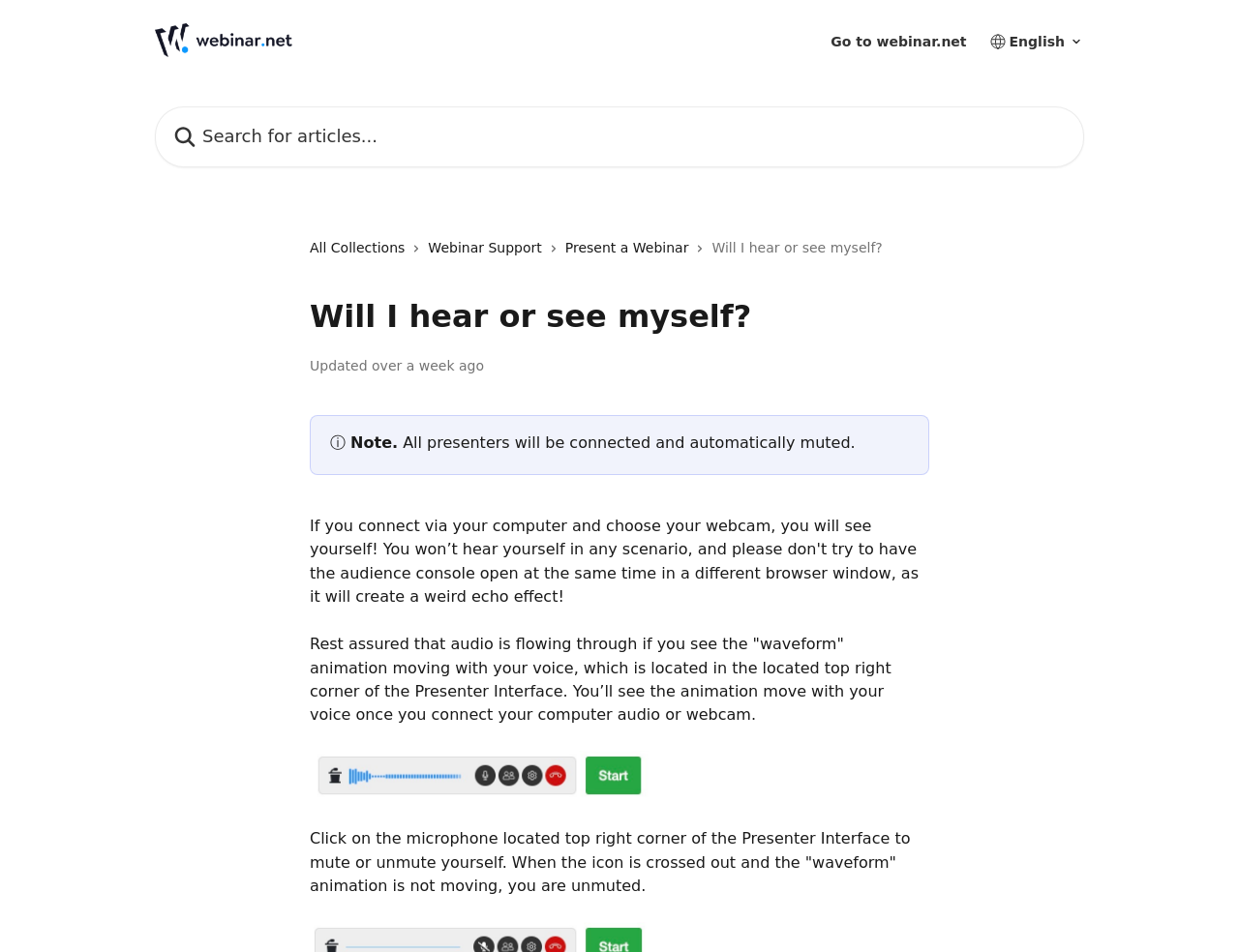Identify the bounding box coordinates for the UI element described as follows: name="q" placeholder="Search for articles...". Use the format (top-left x, top-left y, bottom-right x, bottom-right y) and ensure all values are floating point numbers between 0 and 1.

[0.125, 0.112, 0.875, 0.176]